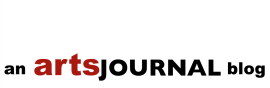Elaborate on the various elements present in the image.

The image features the logo of an arts blog, presented with a distinctive design that emphasizes its connection to the arts community. The text reads "an artsJOURNAL blog," with "arts" in black and "JOURNAL" in bold red, creating a striking contrast that draws attention. This branding signifies that the blog is part of the ArtsJournal platform, which focuses on discussions and insights related to the arts, including music, theater, visual arts, and literature. The minimalist style of the logo reflects the blog's modern approach to art commentary and critique.